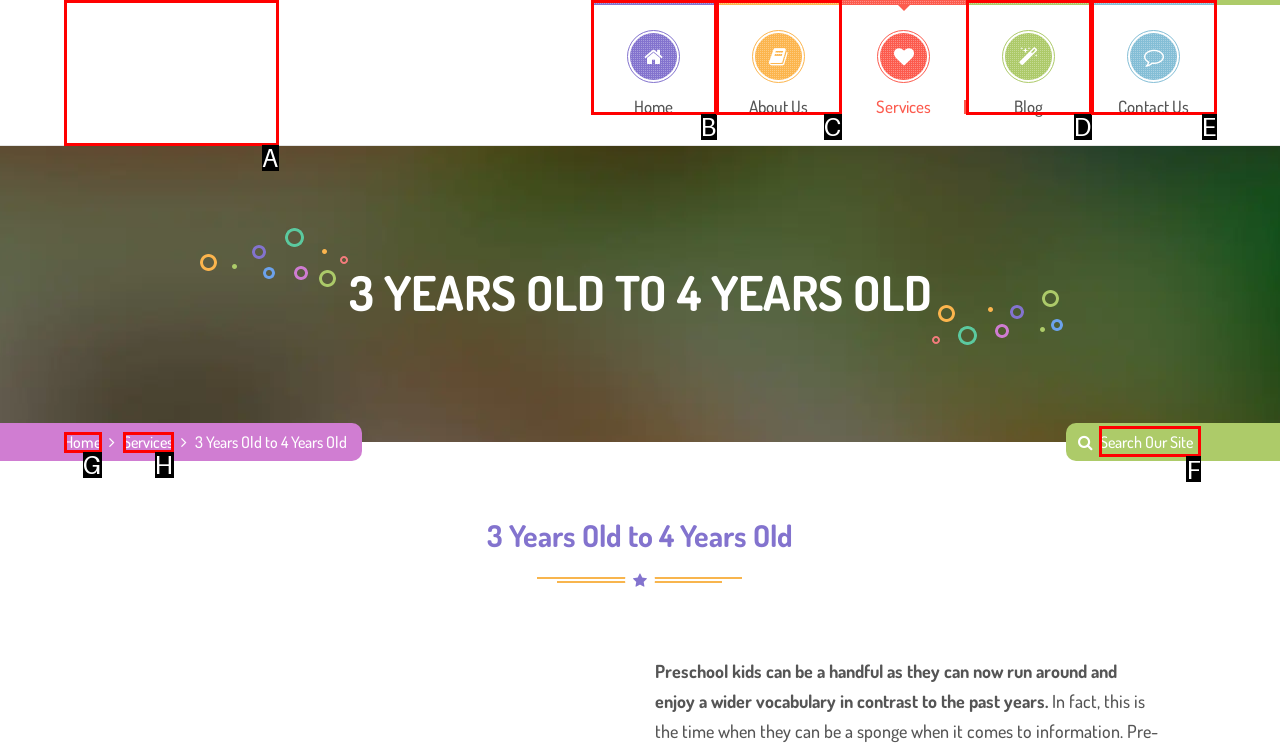Tell me the letter of the UI element I should click to accomplish the task: search our site based on the choices provided in the screenshot.

F